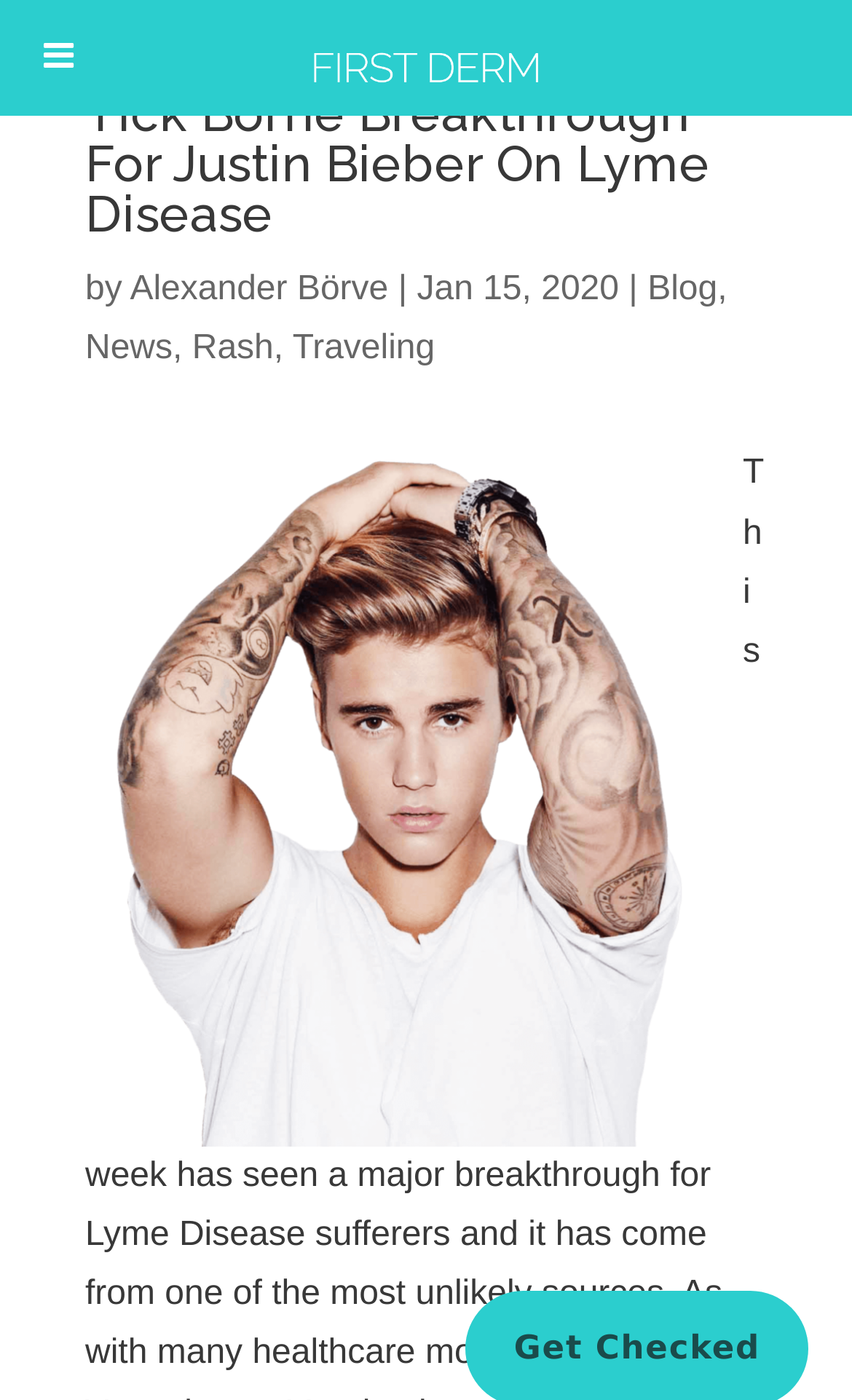From the image, can you give a detailed response to the question below:
What is the date of this article?

I found the date of the article by looking at the text next to the author's name. The text 'Jan 15, 2020' is in a format that is commonly used to represent dates, and it is located in a position that suggests it is the publication date of the article.